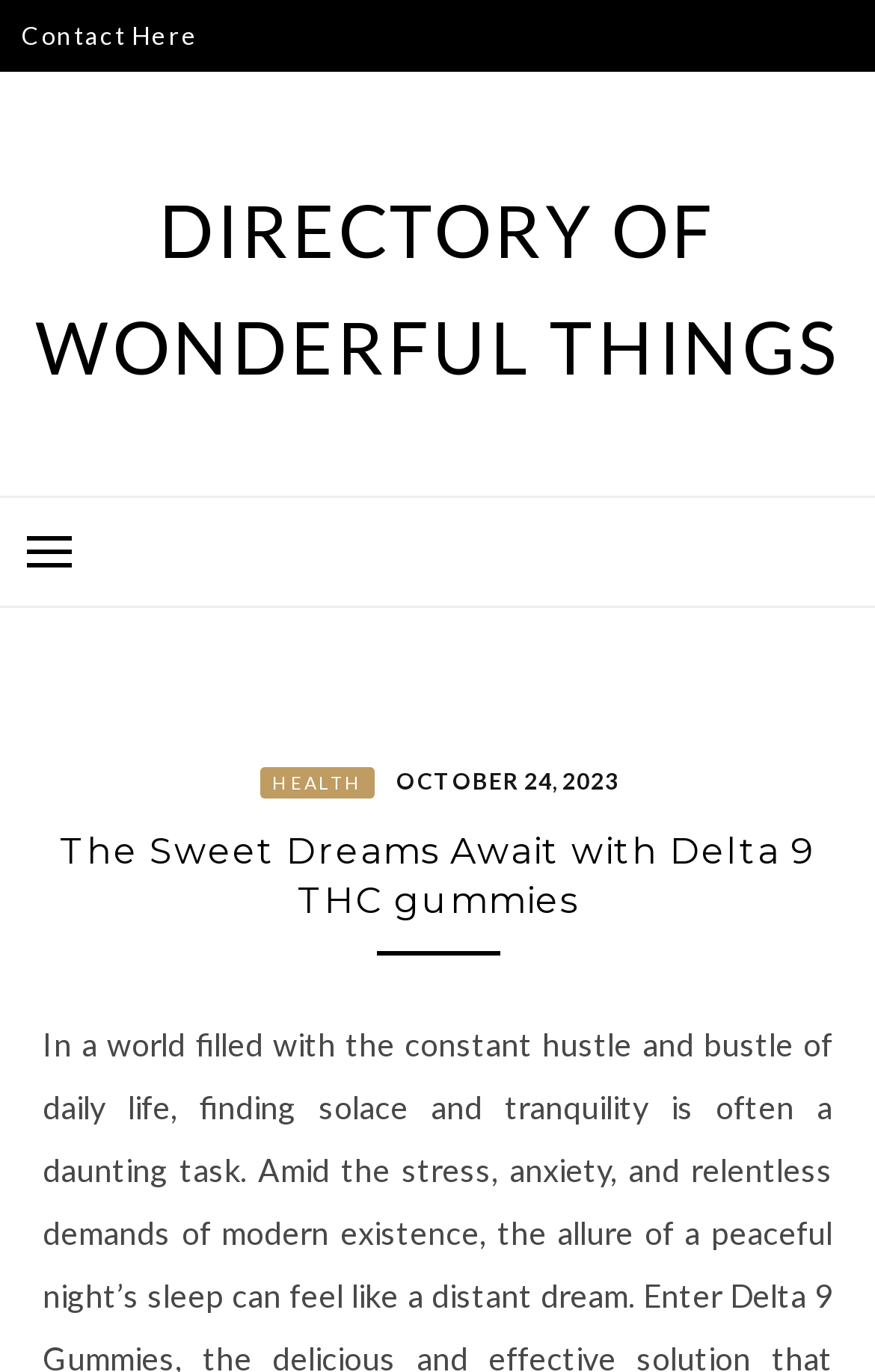Give an in-depth explanation of the webpage layout and content.

The webpage is titled "The Sweet Dreams Await with Delta 9 THC gummies – Directory of Wonderful Things". At the top-left corner, there is a link labeled "Contact Here". Below it, a prominent heading "DIRECTORY OF WONDERFUL THINGS" is displayed, with a link sharing the same text next to it. 

On the top-right side, a button with no label is situated, which controls a primary menu. This menu is divided into sections, with a header at the top. Within the menu, there are three links: "HEALTH", "OCTOBER 24, 2023", and a time element associated with the date link. 

Below the menu, a heading "The Sweet Dreams Await with Delta 9 THC gummies" is displayed, which seems to be the main topic of the webpage.